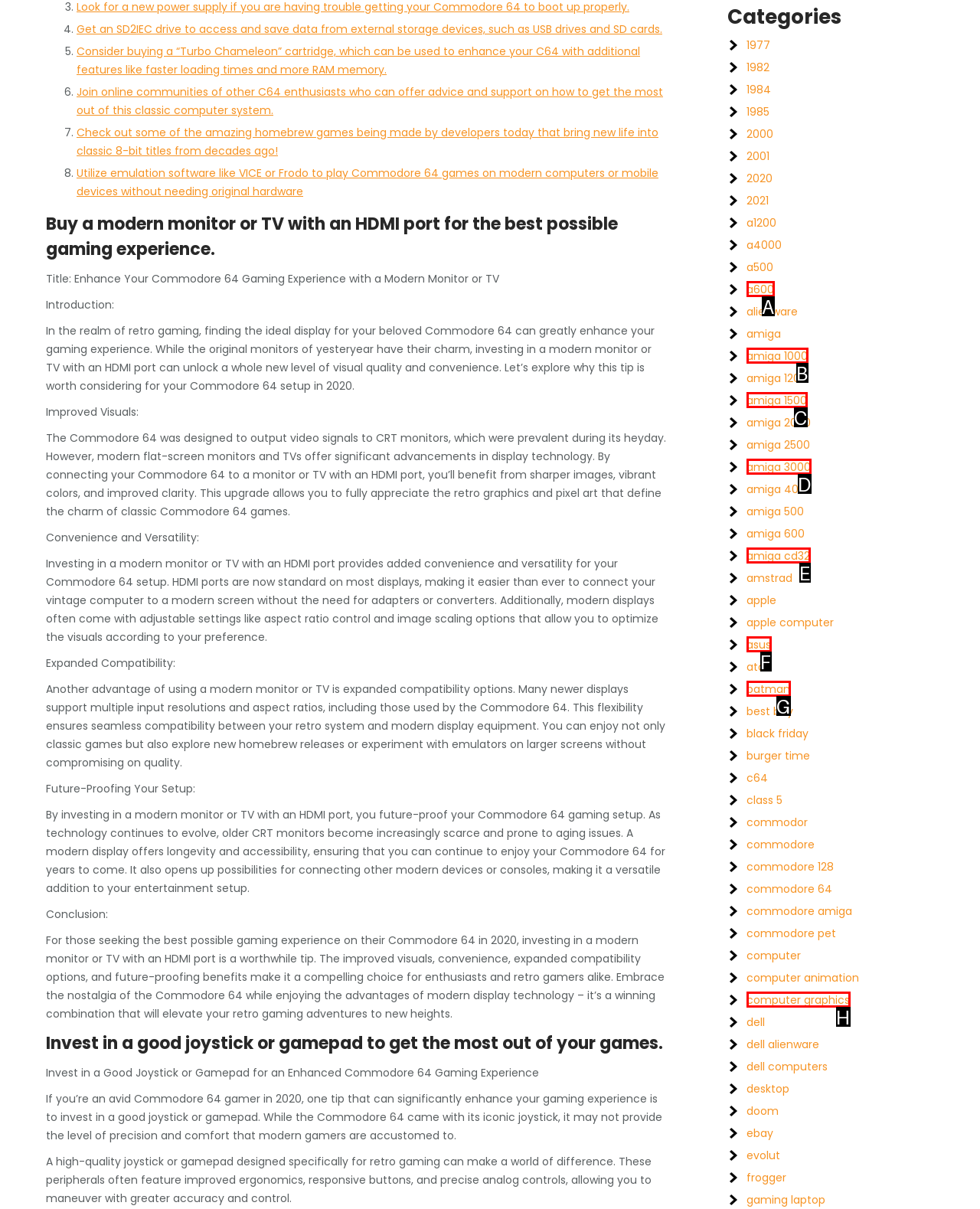Given the description: asus, identify the HTML element that fits best. Respond with the letter of the correct option from the choices.

F